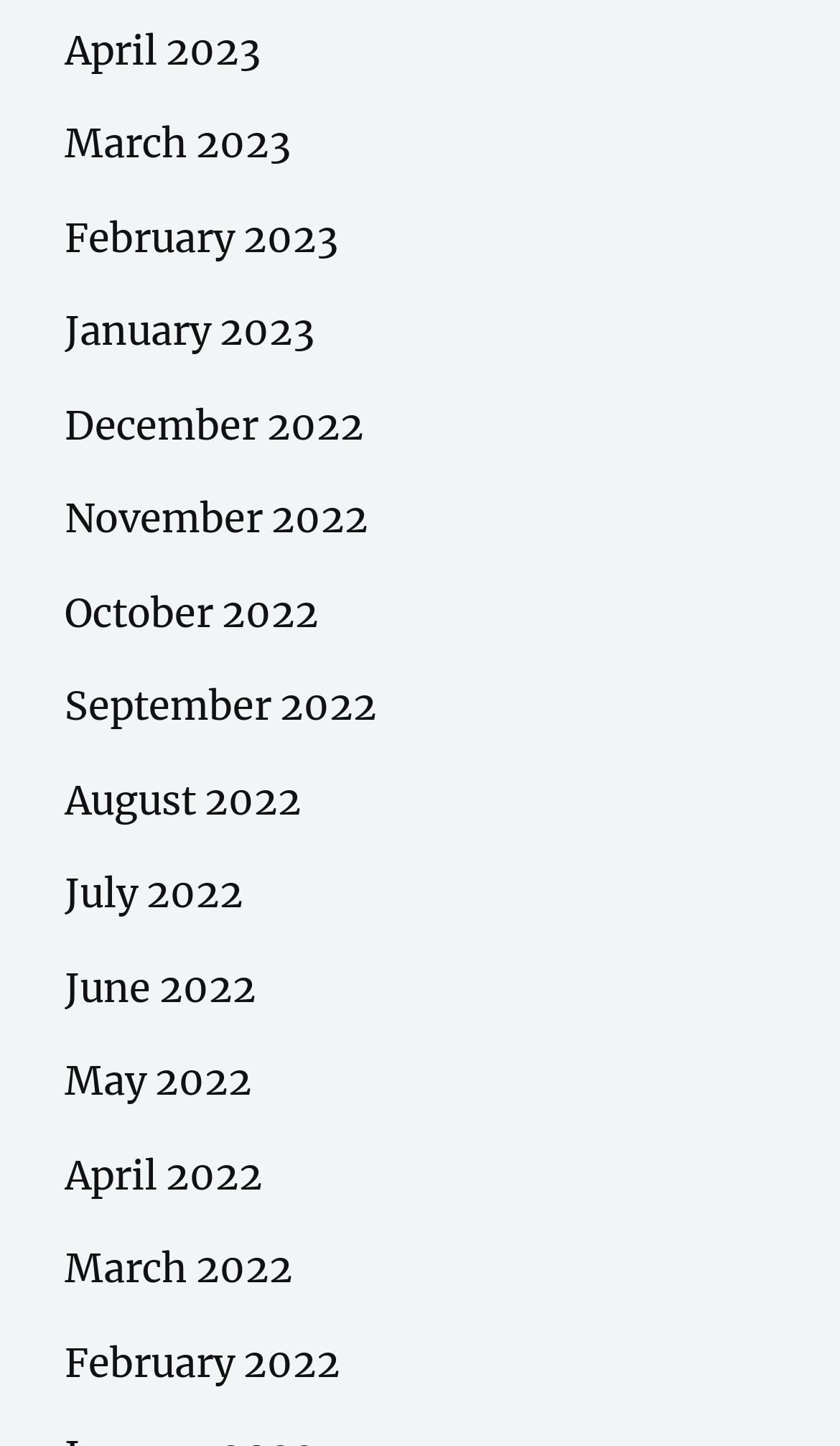What is the position of the link 'June 2022'?
Using the information from the image, give a concise answer in one word or a short phrase.

7th